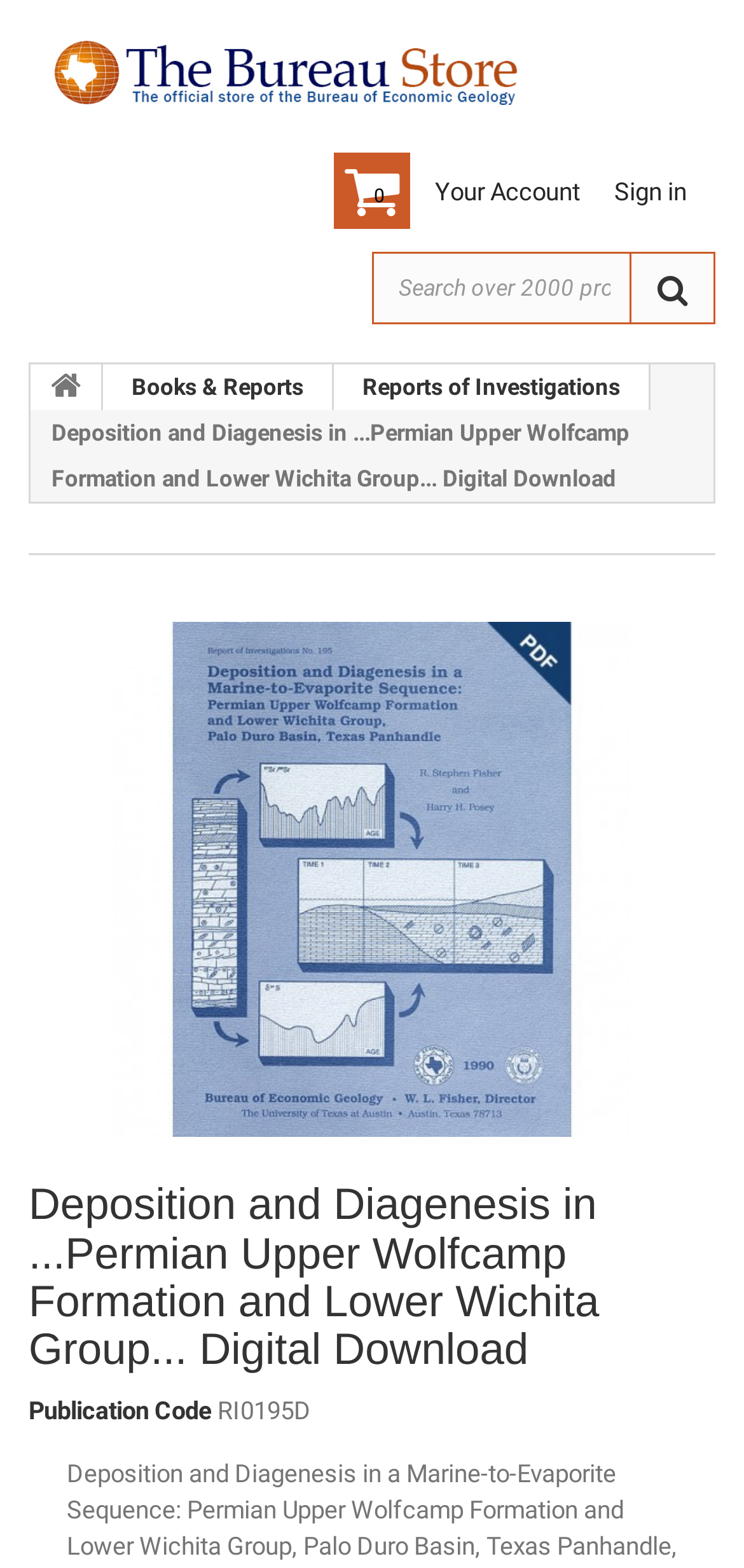Please provide a one-word or phrase answer to the question: 
What is the purpose of the textbox?

Search